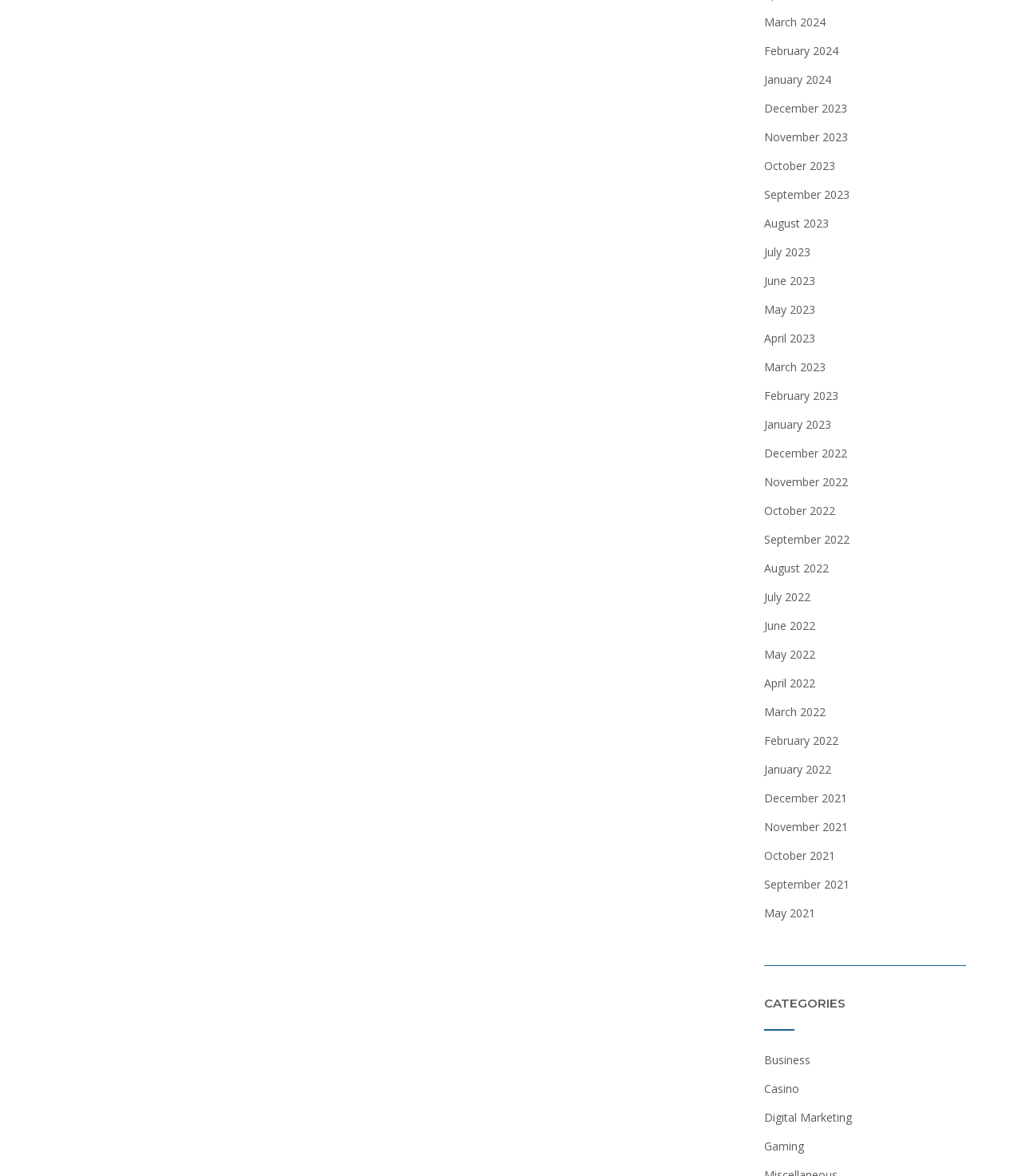Identify the bounding box coordinates for the UI element that matches this description: "Anime".

None